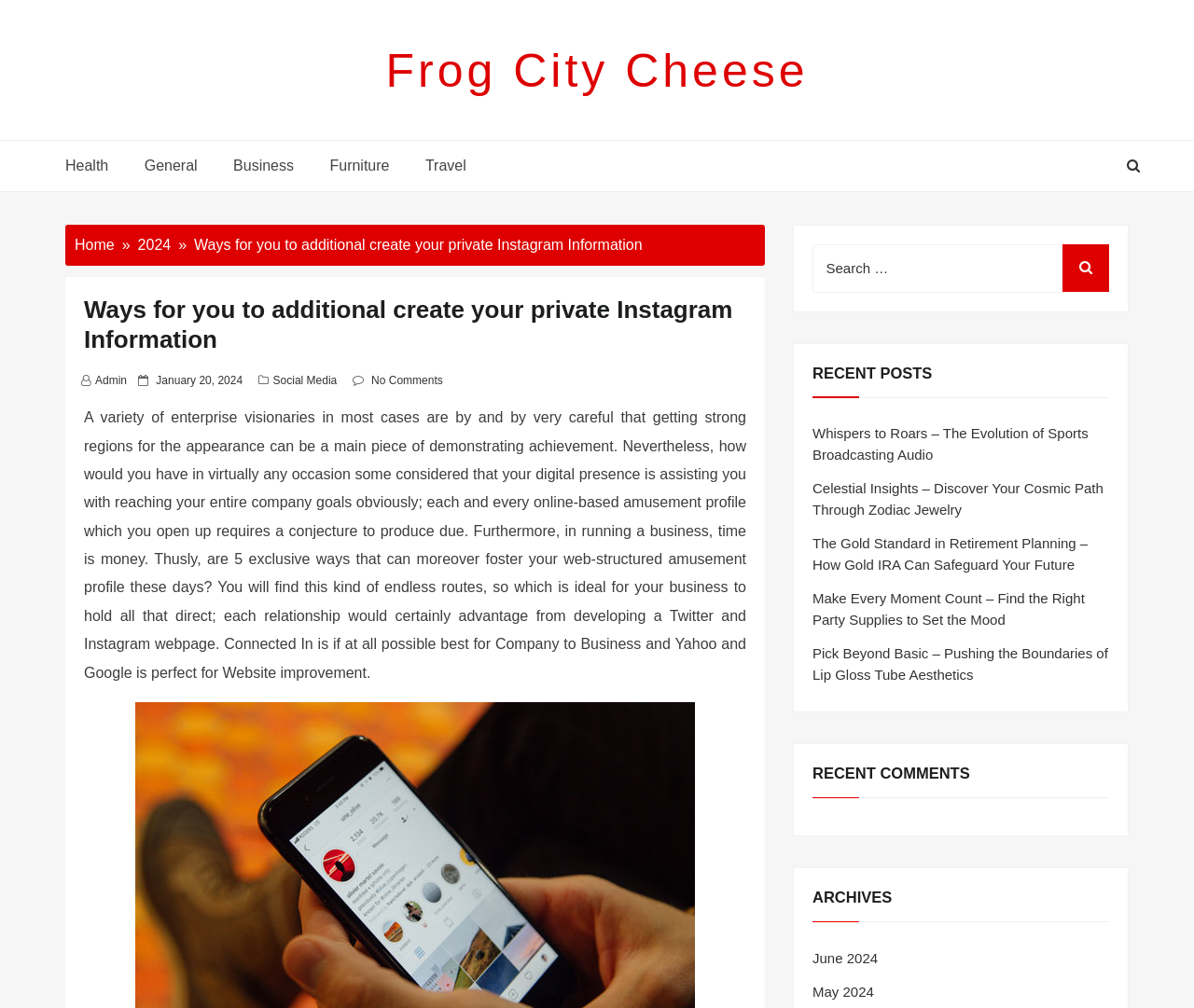Please locate the bounding box coordinates of the element that needs to be clicked to achieve the following instruction: "Read the latest post 'Get Rid of Allergies With These 10 Prevention and Management Tips'". The coordinates should be four float numbers between 0 and 1, i.e., [left, top, right, bottom].

None